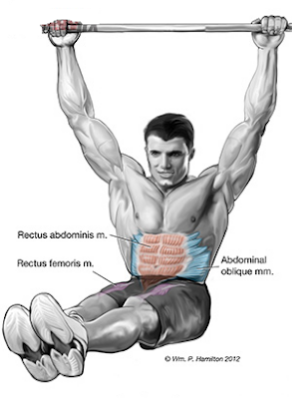What benefit does the exercise provide besides abdominal strength?
Based on the image, answer the question in a detailed manner.

The exercise not only works the abdominal muscles intensively but also helps improve overall core strength, stability, and grip, making it a valuable addition to a workout routine.